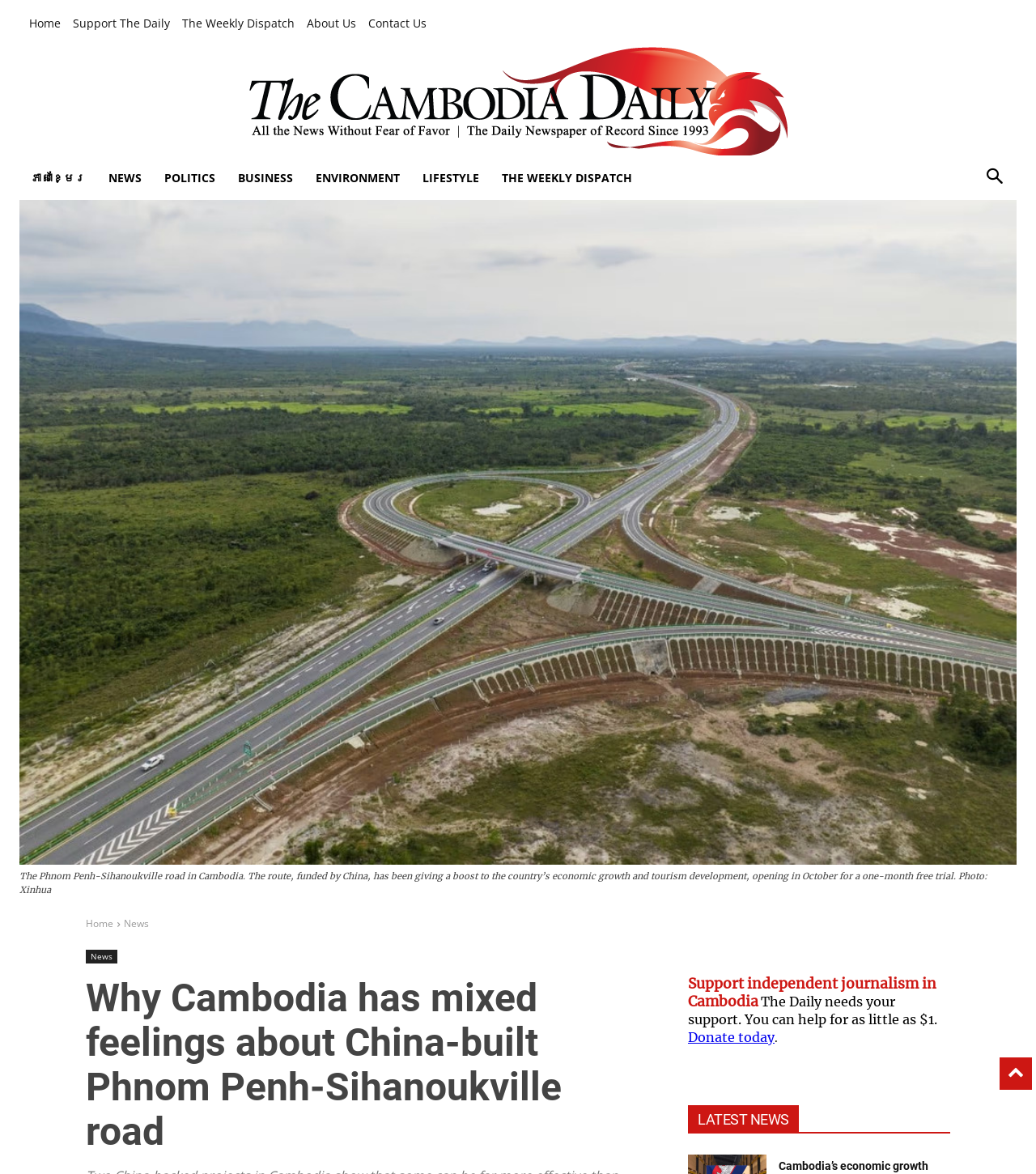Identify the bounding box of the UI element described as follows: "Share on Pinterest". Provide the coordinates as four float numbers in the range of 0 to 1 [left, top, right, bottom].

None